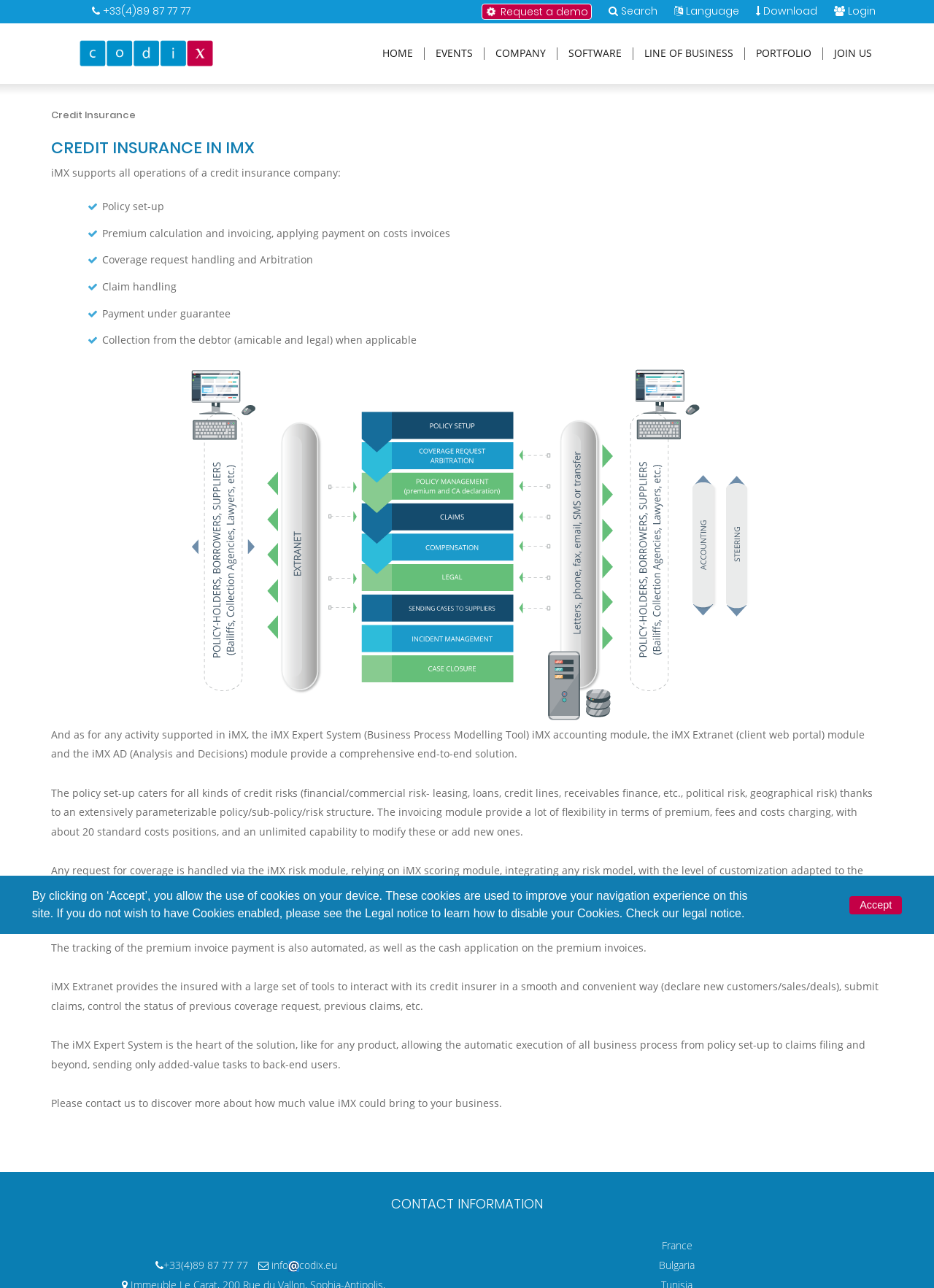Use a single word or phrase to answer this question: 
How many modules are mentioned in the webpage?

5